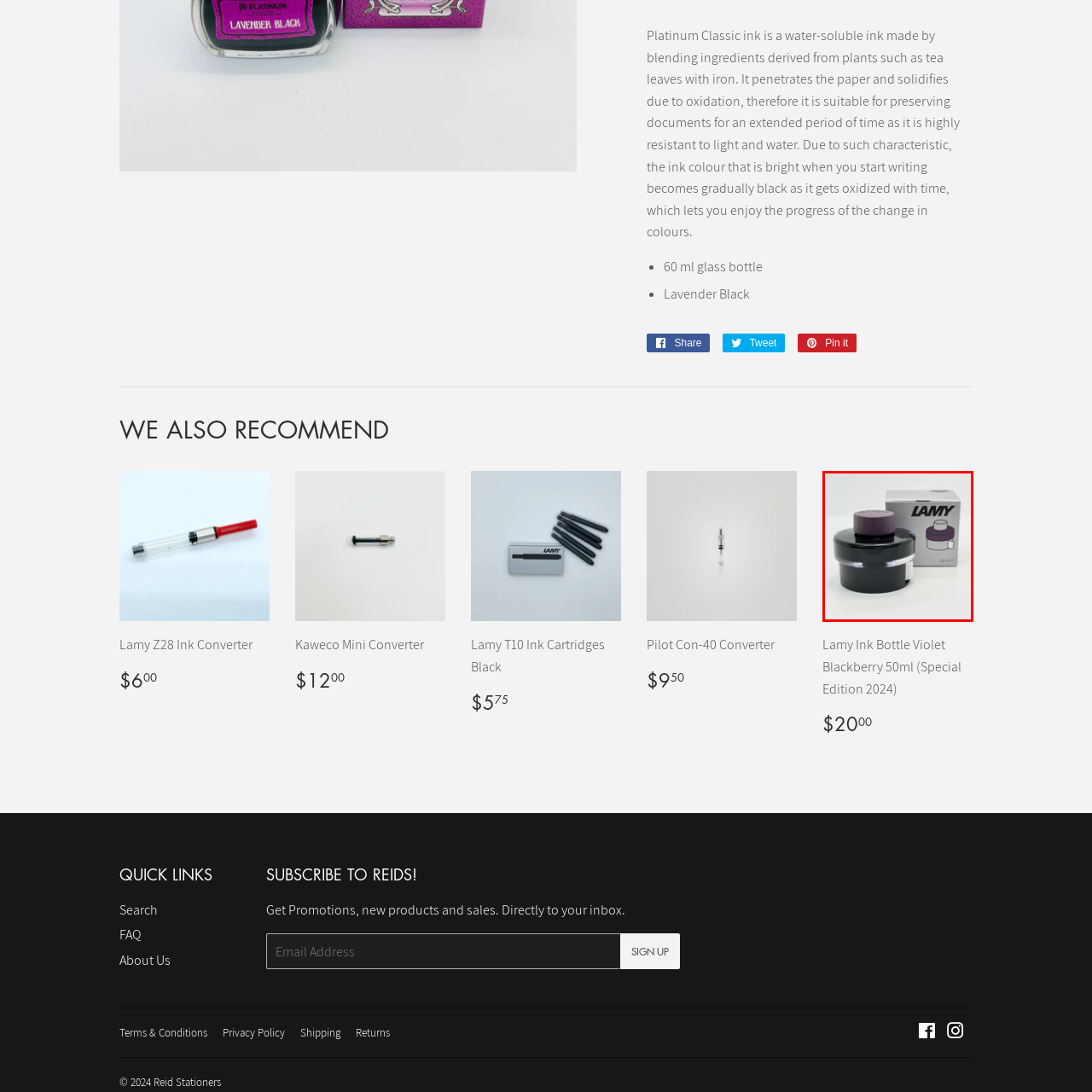Is the Lamy ink bottle part of a special edition?
Look at the image framed by the red bounding box and provide an in-depth response.

The question asks if the Lamy ink bottle is part of a special edition. The caption mentions that it is 'part of a special edition for 2024', which confirms that the answer is yes.